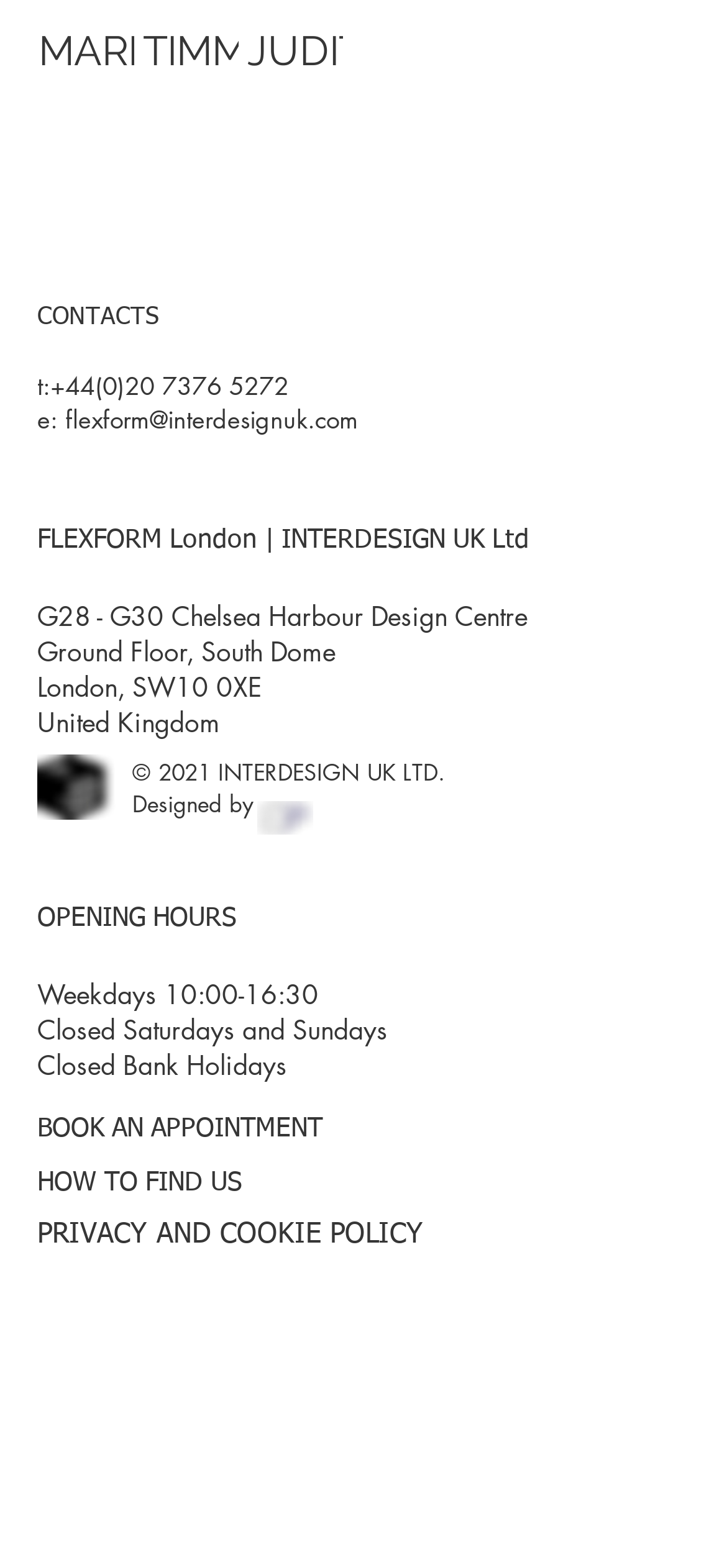What is the phone number of Flexform London?
Using the image, give a concise answer in the form of a single word or short phrase.

+44(0)20 7376 5272